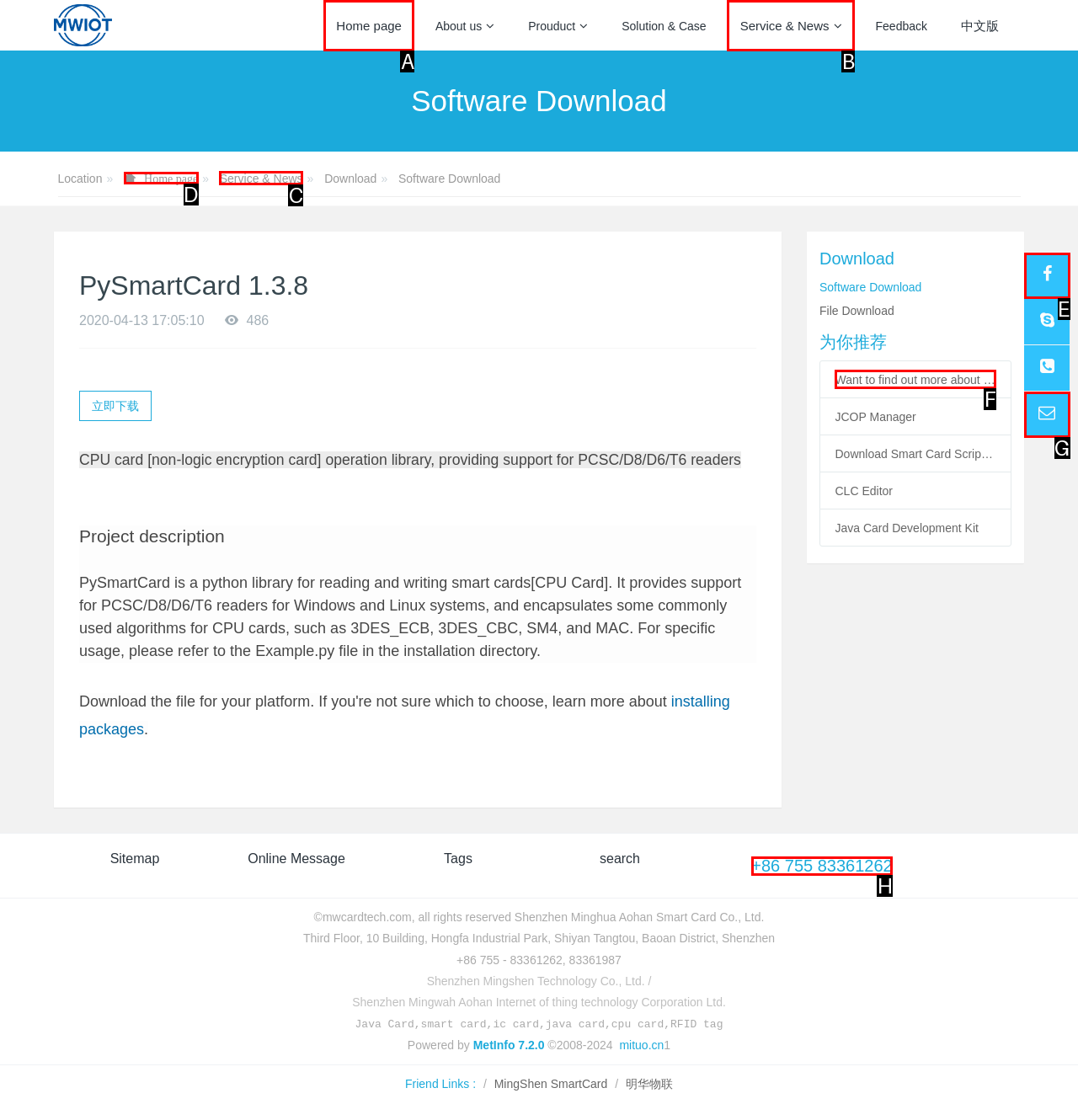Choose the HTML element that best fits the description: email. Answer with the option's letter directly.

G